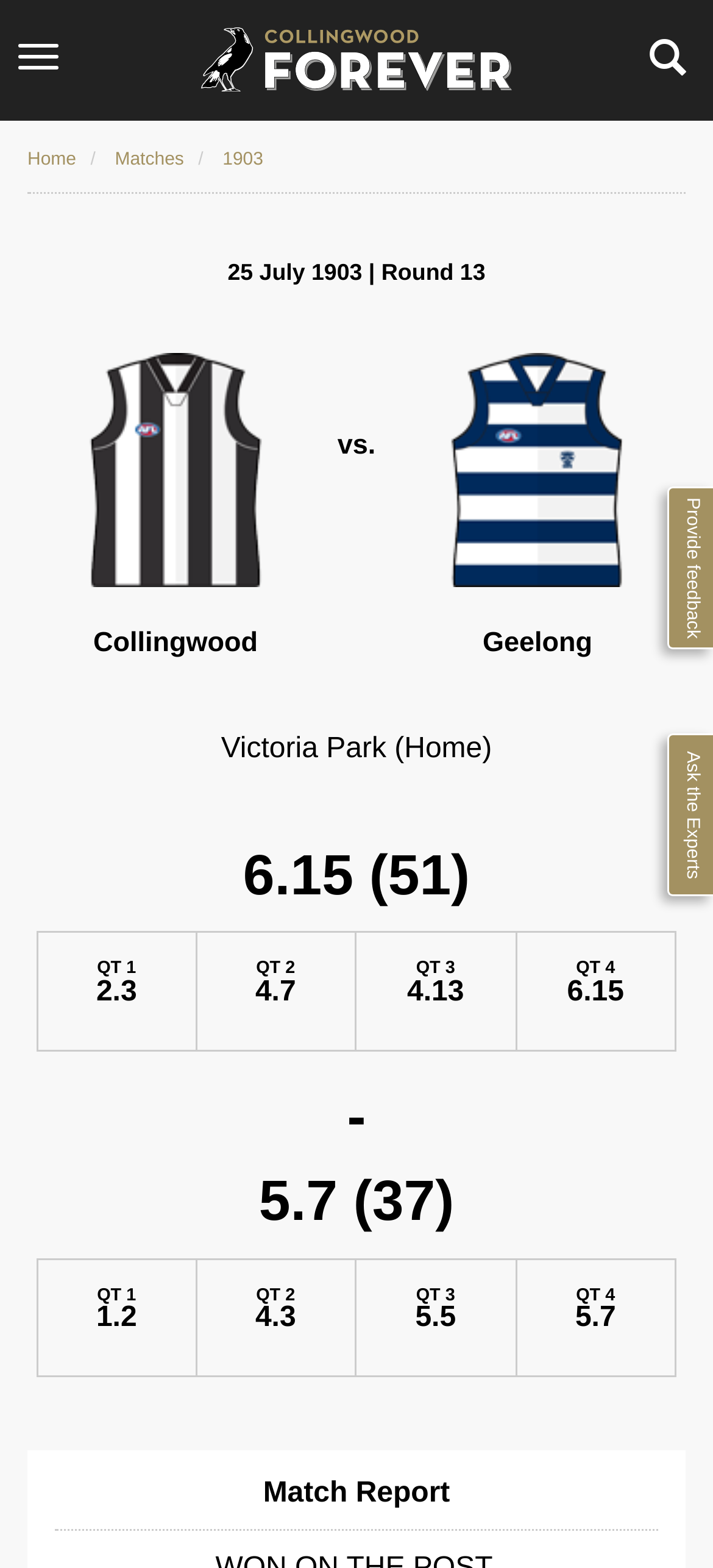In which quarter did the home team score 4.7?
Based on the image content, provide your answer in one word or a short phrase.

QT 2